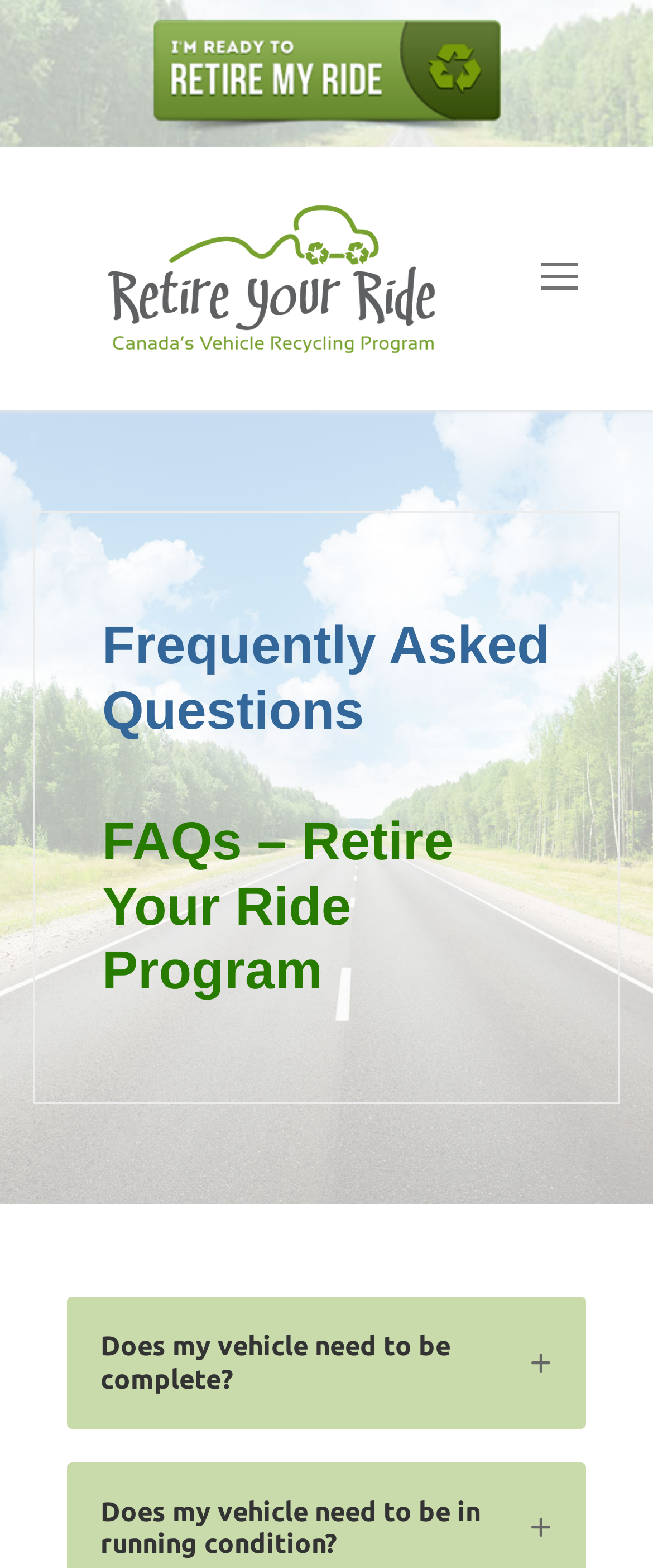Respond to the question below with a single word or phrase:
Is the first FAQ question expanded?

No